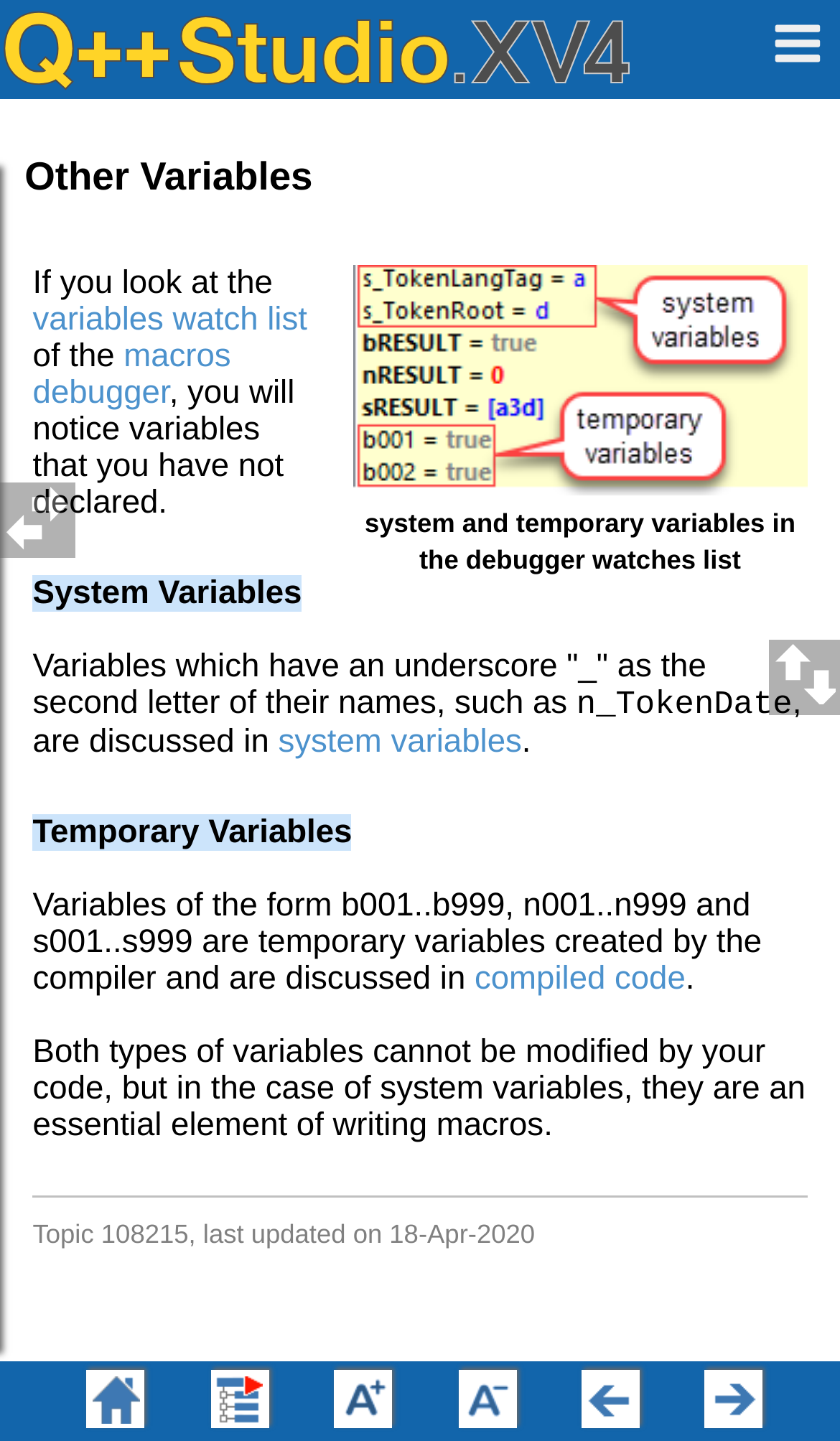Bounding box coordinates must be specified in the format (top-left x, top-left y, bottom-right x, bottom-right y). All values should be floating point numbers between 0 and 1. What are the bounding box coordinates of the UI element described as: variables watch list

[0.039, 0.21, 0.366, 0.235]